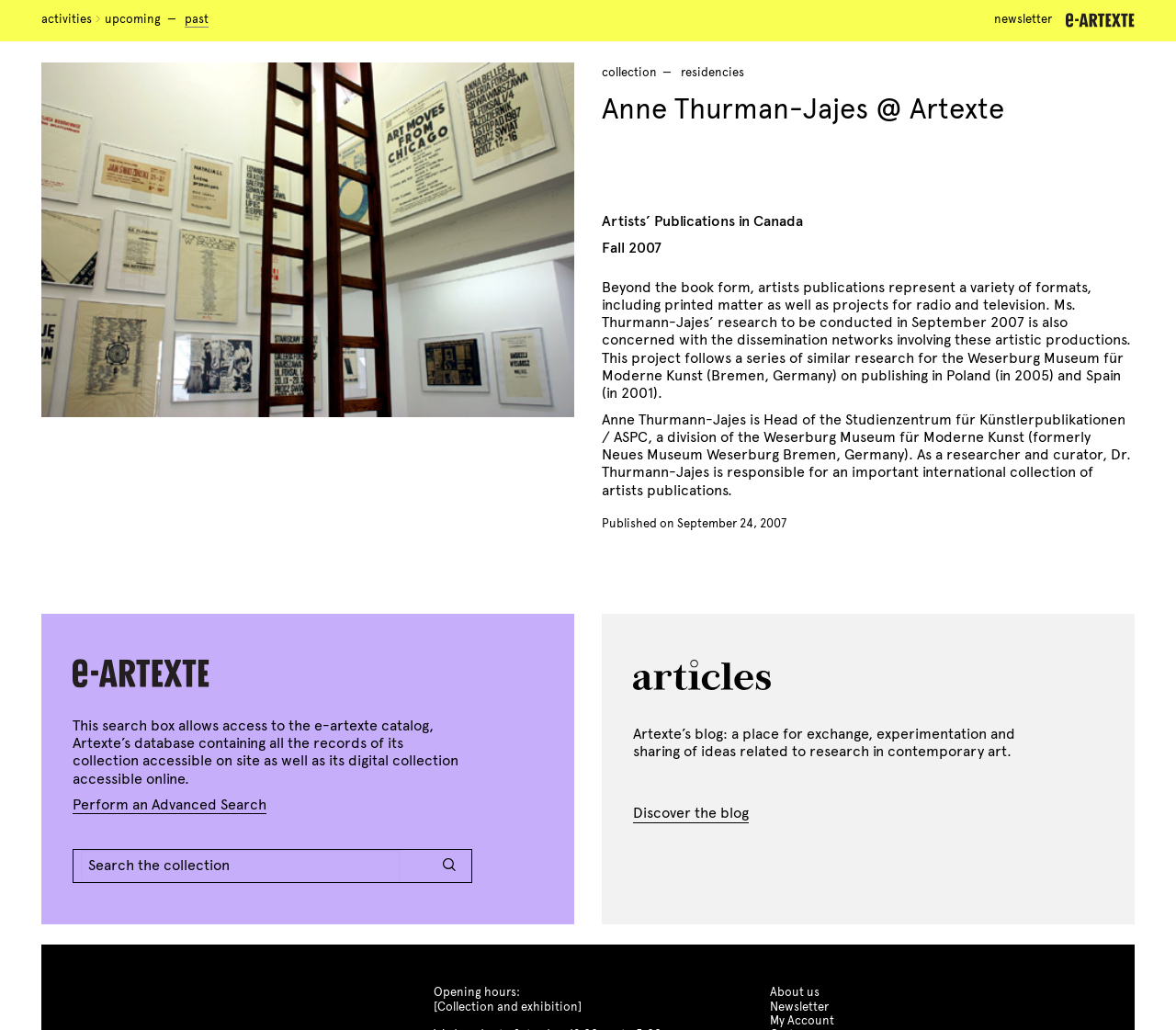Highlight the bounding box coordinates of the element that should be clicked to carry out the following instruction: "Go to USA". The coordinates must be given as four float numbers ranging from 0 to 1, i.e., [left, top, right, bottom].

None